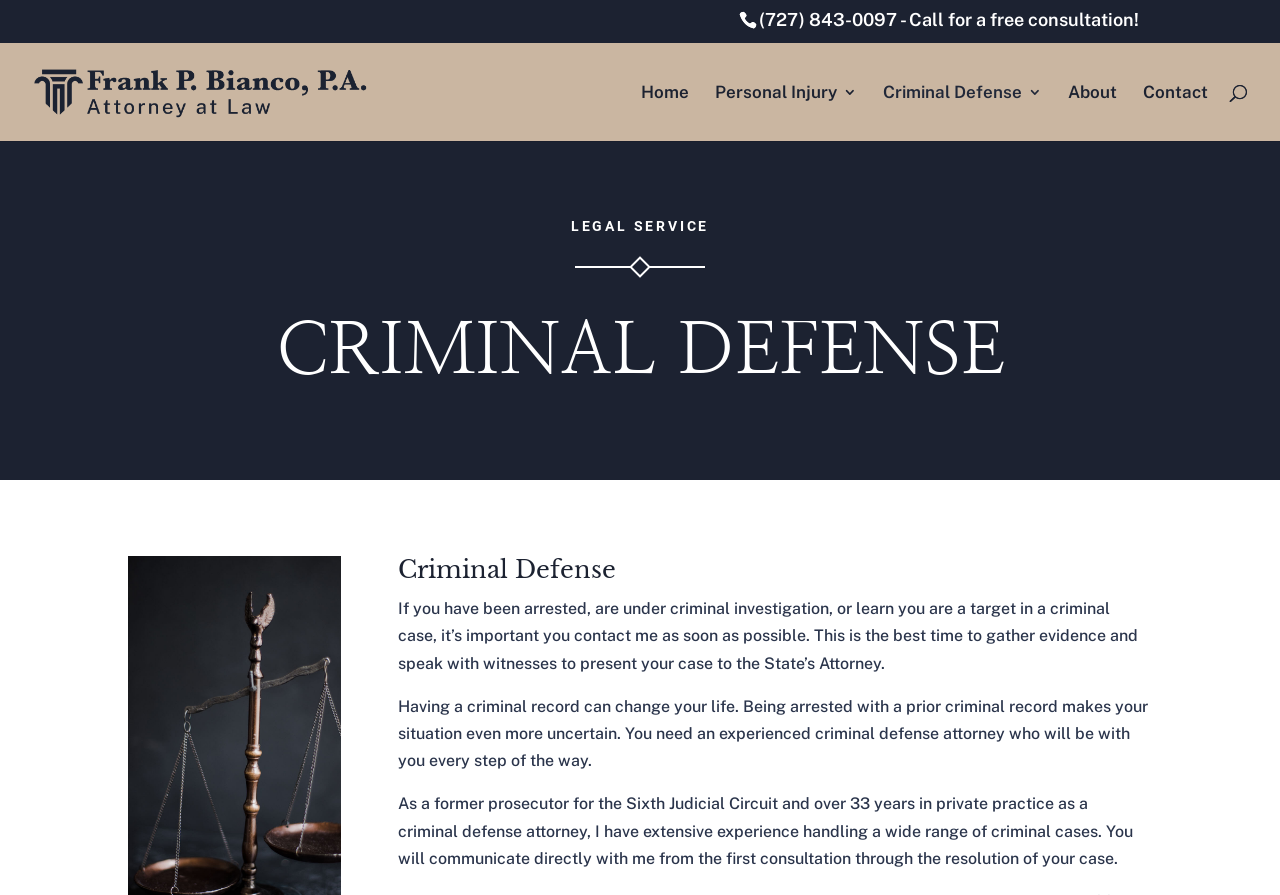Analyze the image and provide a detailed answer to the question: How many years of experience does Frank Bianco have as a criminal defense attorney?

The static text element at [0.311, 0.888, 0.885, 0.97] mentions that Frank Bianco has over 33 years of experience in private practice as a criminal defense attorney, indicating his extensive experience in the field.